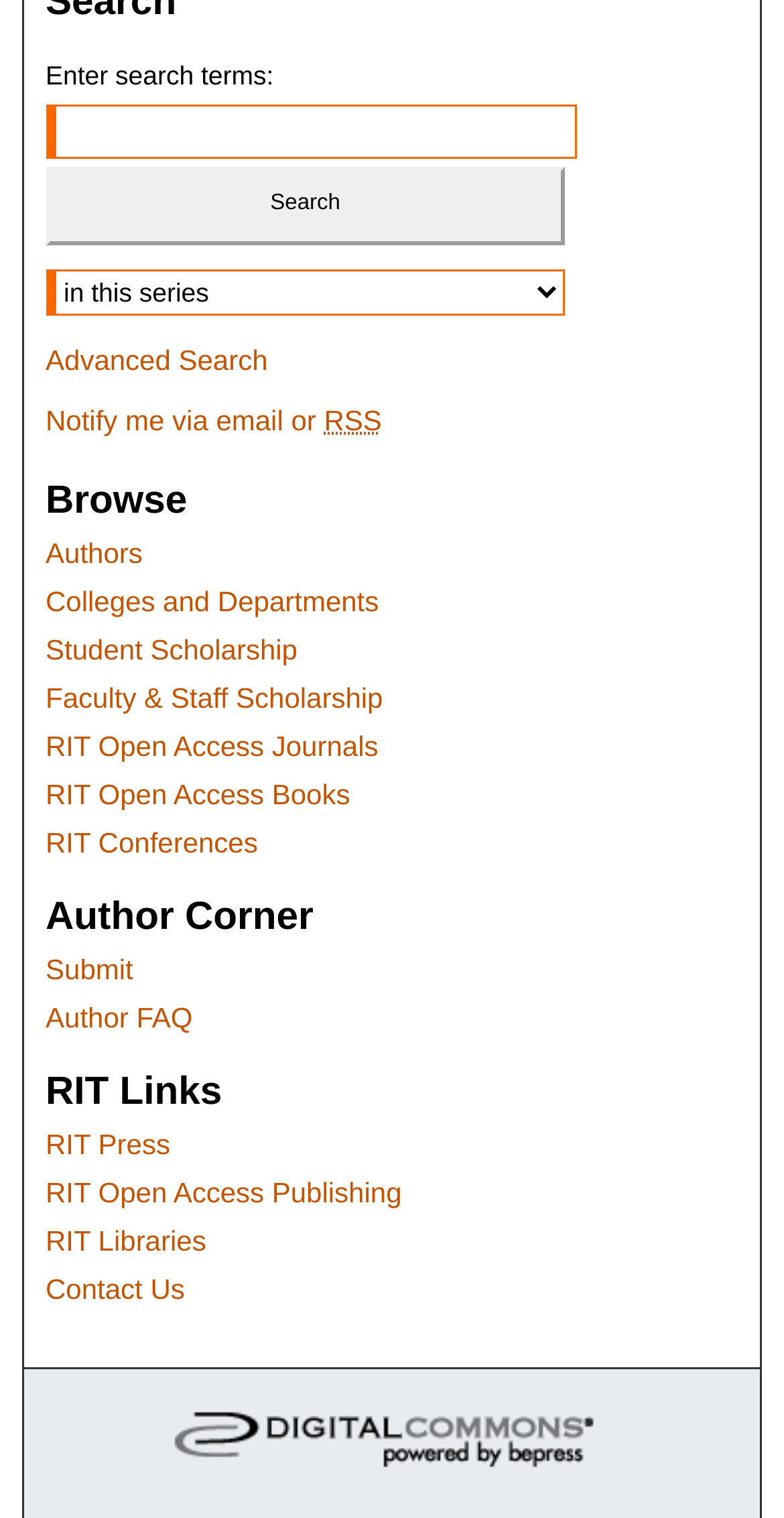Identify the bounding box coordinates of the section to be clicked to complete the task described by the following instruction: "Click on the LinkedIn Social Icon". The coordinates should be four float numbers between 0 and 1, formatted as [left, top, right, bottom].

None